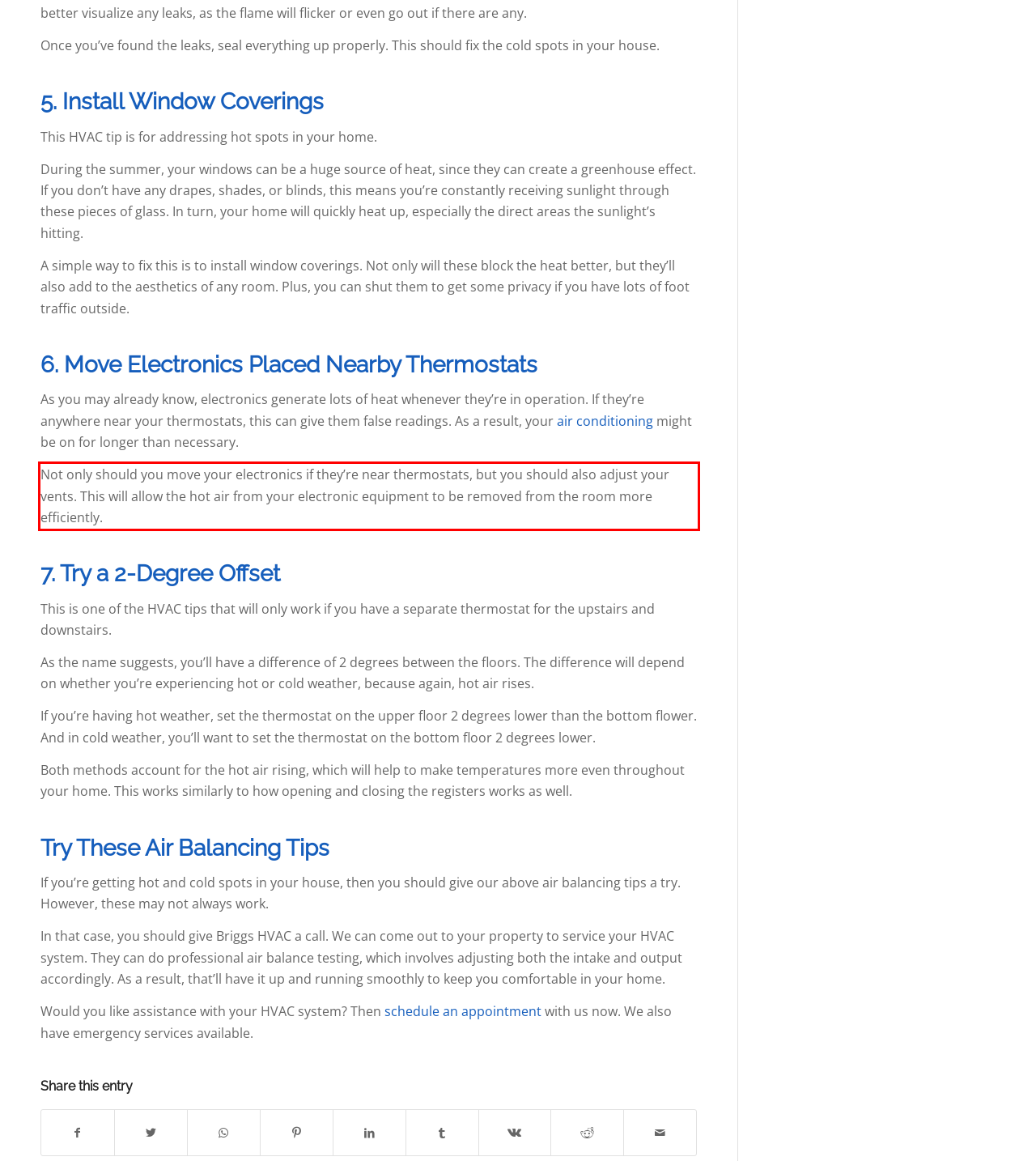Given a webpage screenshot, identify the text inside the red bounding box using OCR and extract it.

Not only should you move your electronics if they’re near thermostats, but you should also adjust your vents. This will allow the hot air from your electronic equipment to be removed from the room more efficiently.